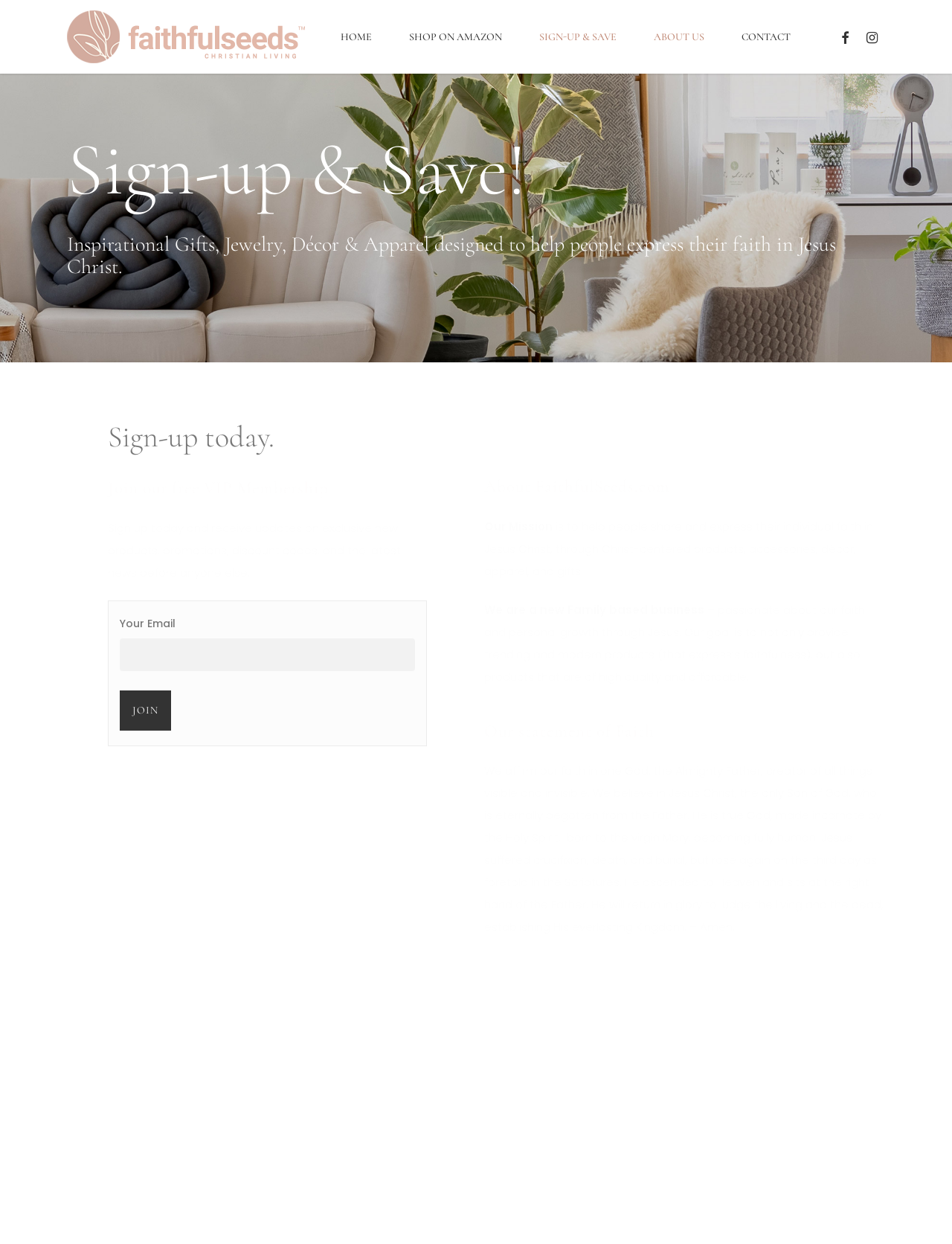What is the benefit of joining the VIP Membership?
Please elaborate on the answer to the question with detailed information.

The benefit of joining the VIP Membership can be inferred from the 'Sign-up & Save!' section, where it is stated that signing up will provide updates on exclusive new products, promotions, discount codes, and the latest news before anyone else. This suggests that joining the VIP Membership will provide similar benefits.